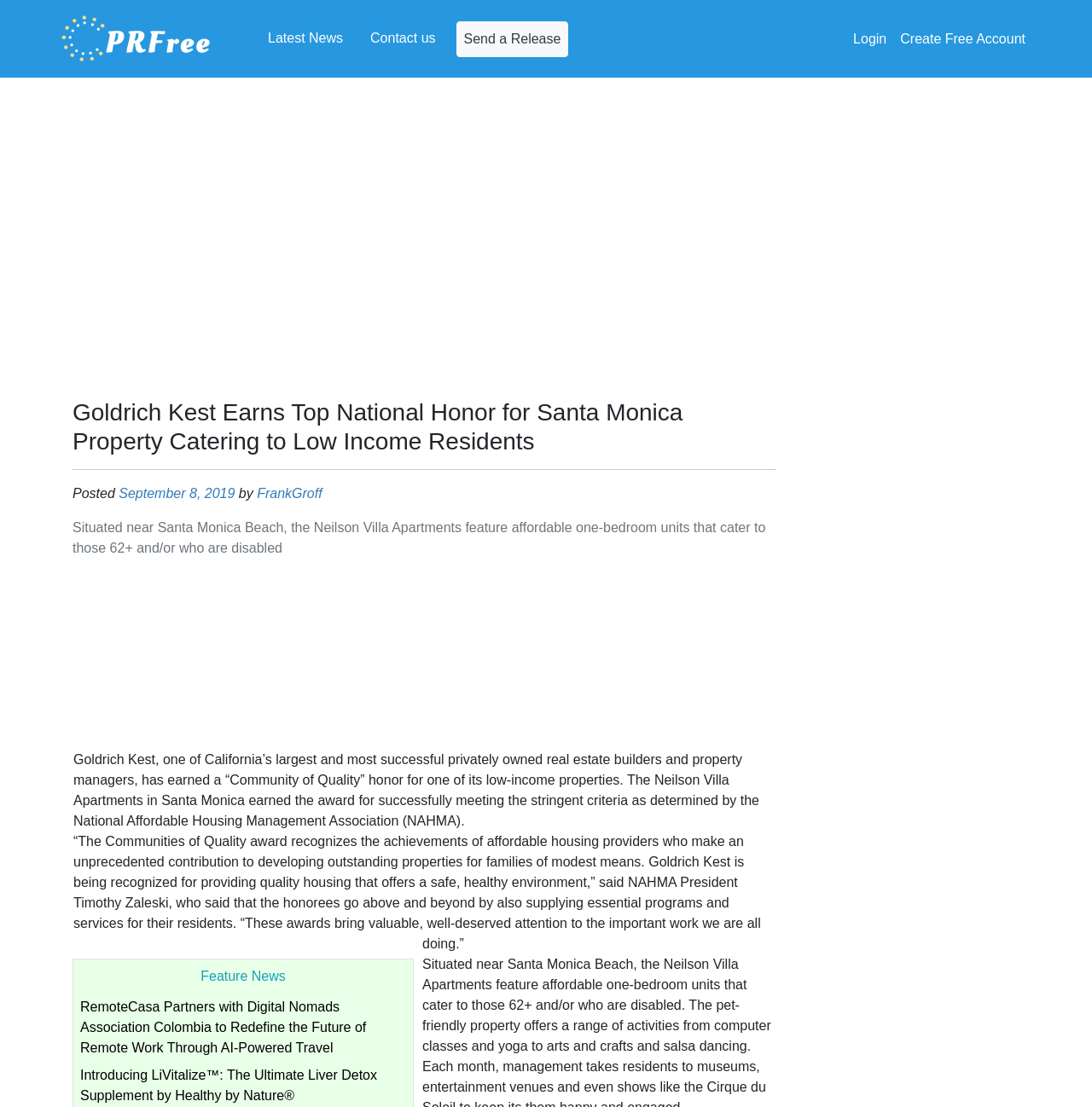Could you specify the bounding box coordinates for the clickable section to complete the following instruction: "Click the logo"?

None